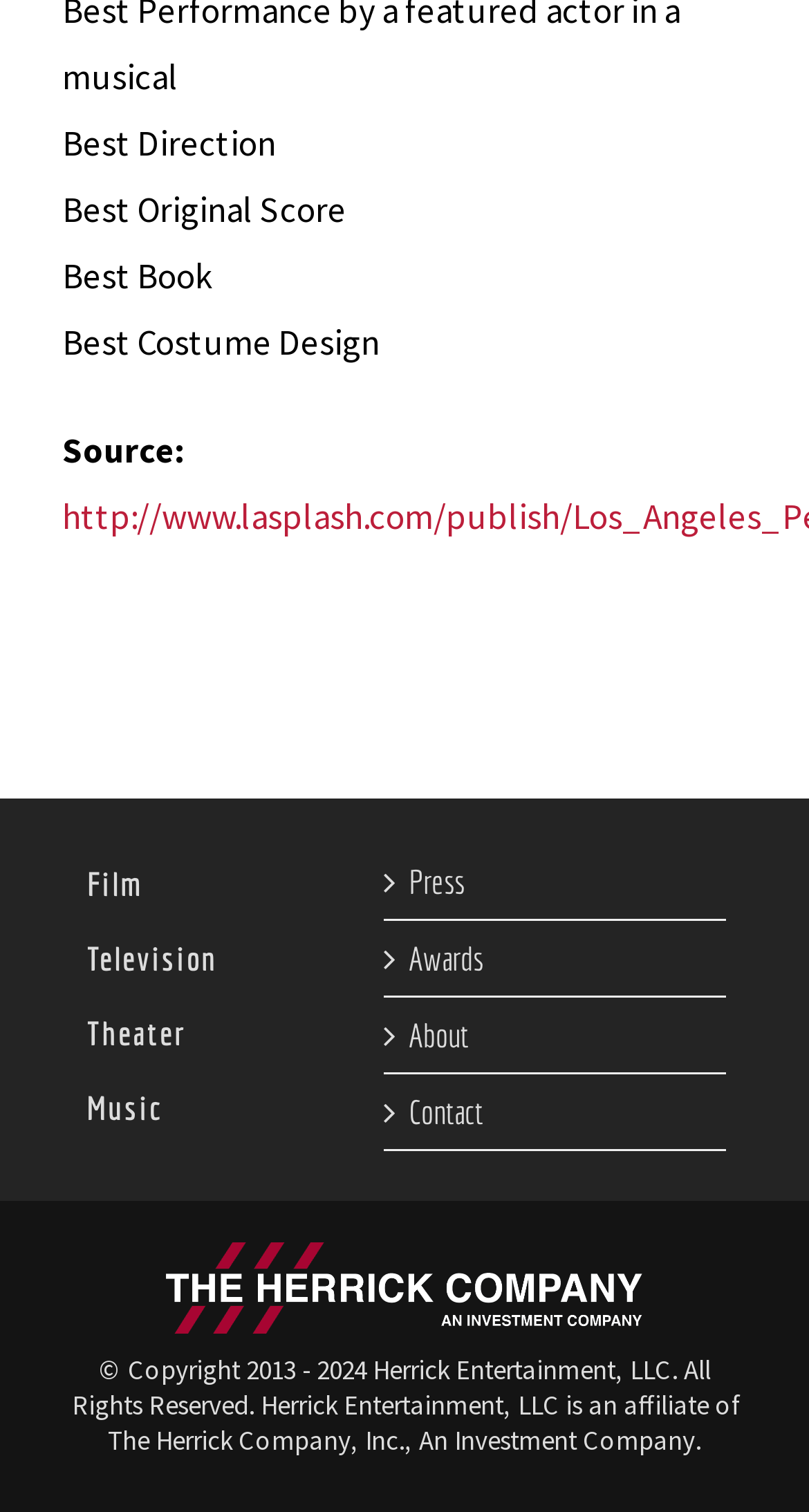Find the bounding box coordinates of the clickable element required to execute the following instruction: "Click on Awards". Provide the coordinates as four float numbers between 0 and 1, i.e., [left, top, right, bottom].

[0.505, 0.612, 0.872, 0.656]